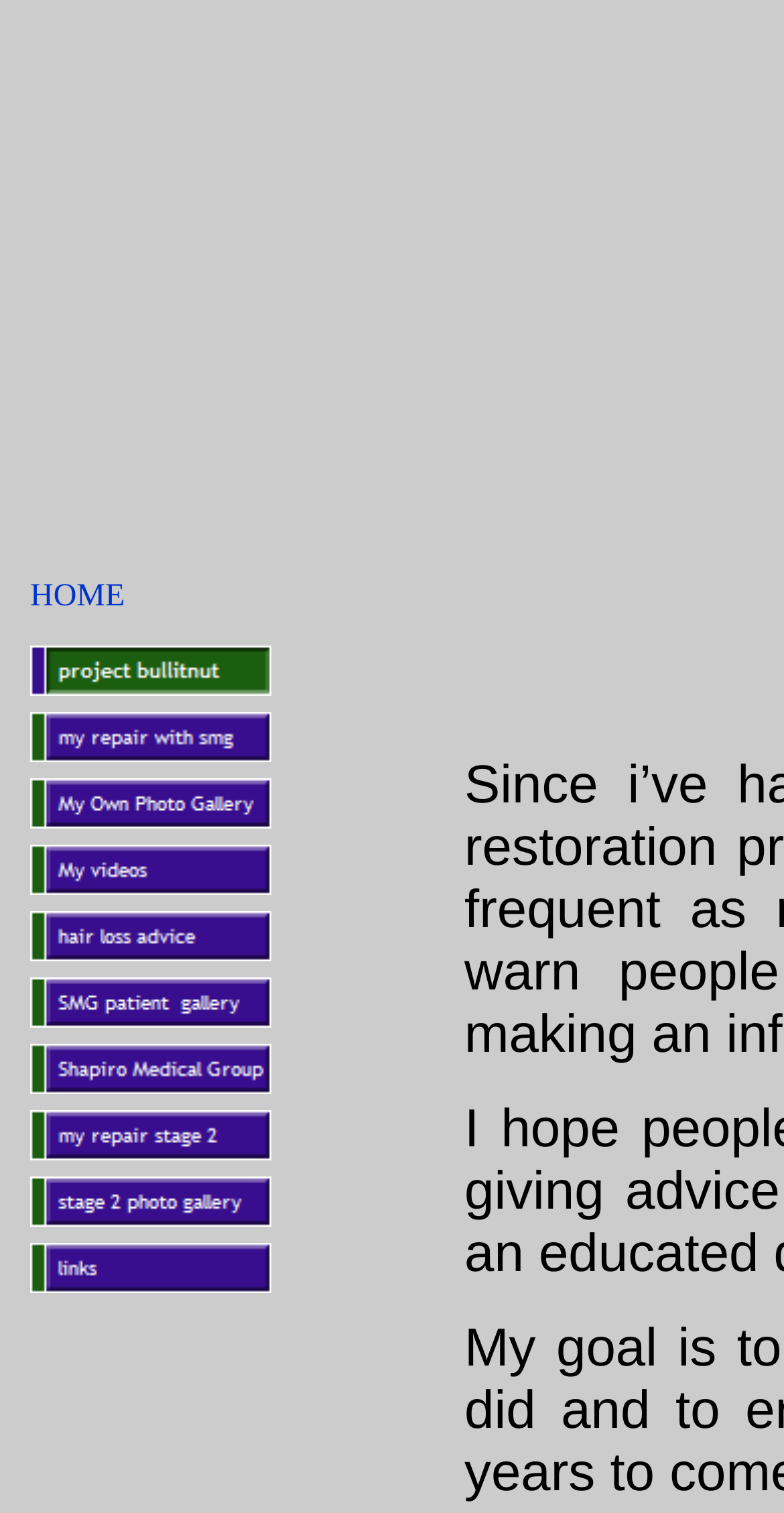Please provide a one-word or short phrase answer to the question:
How many links are there in the table?

11